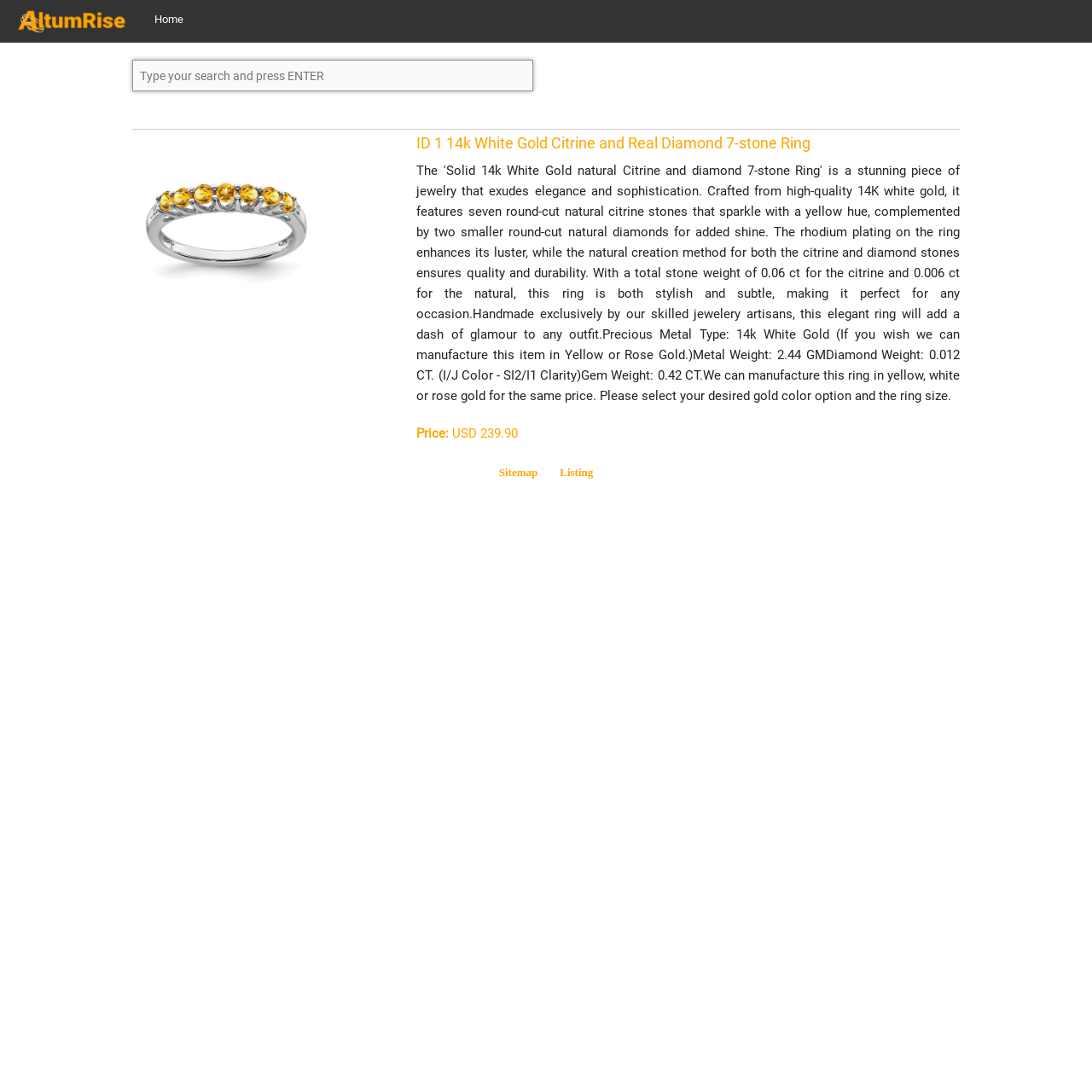What is the material of the ring?
Based on the content of the image, thoroughly explain and answer the question.

The material of the ring can be determined by looking at the heading 'ID 1 14k White Gold Citrine and Real Diamond 7-stone Ring' which indicates that the ring is made of 14k White Gold.